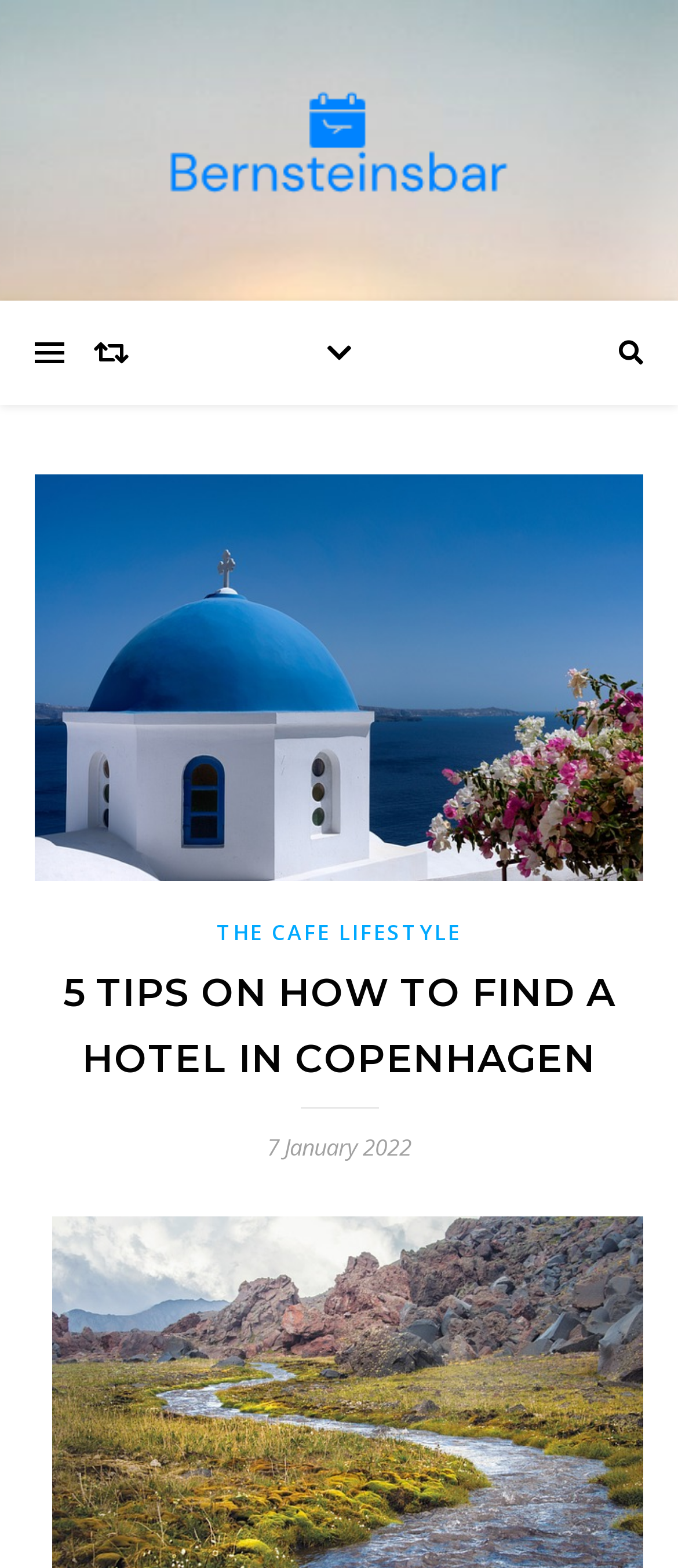What is the topic of the article?
Look at the image and answer with only one word or phrase.

Finding a hotel in Copenhagen